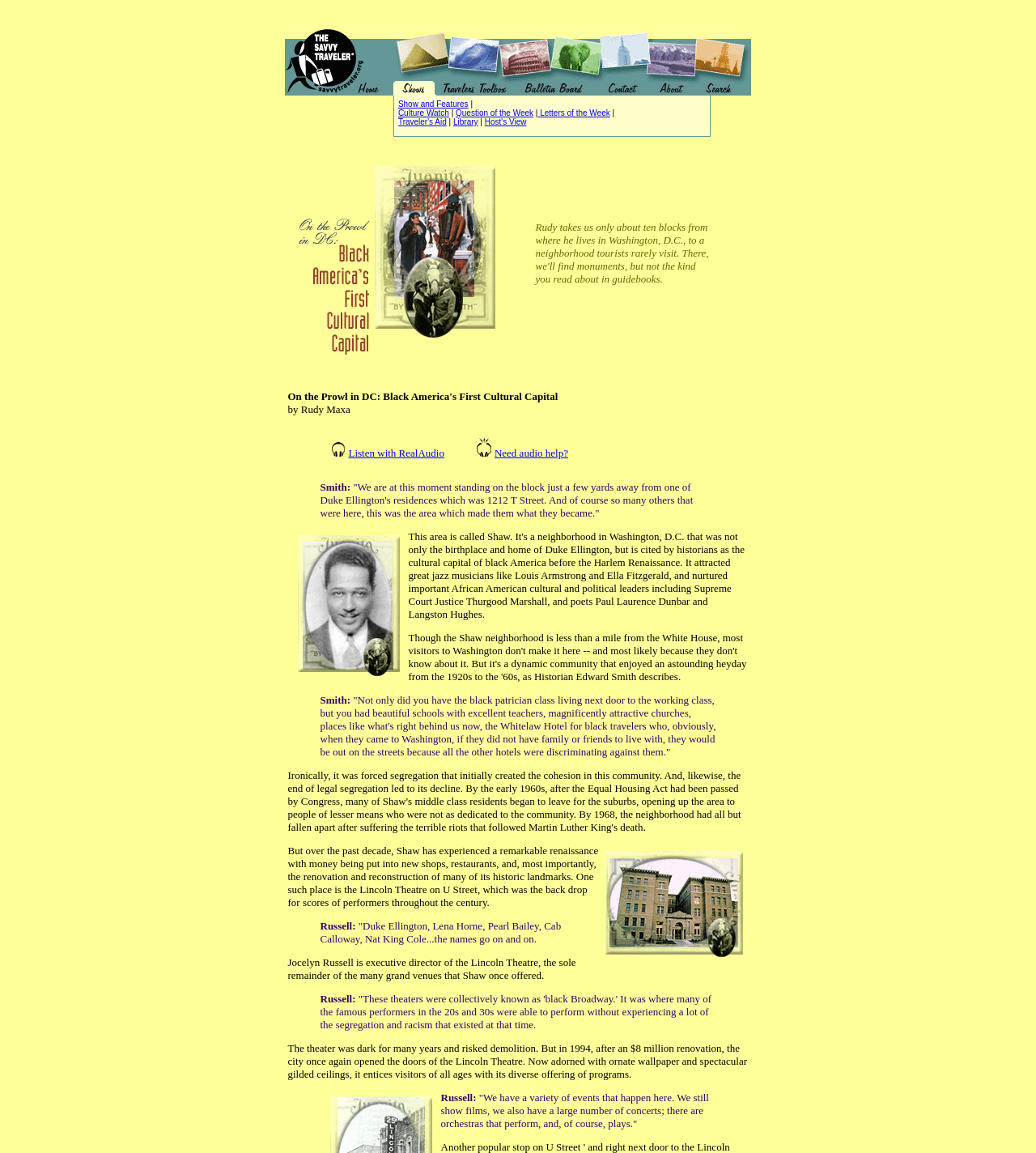Give the bounding box coordinates for this UI element: "Show and Features". The coordinates should be four float numbers between 0 and 1, arranged as [left, top, right, bottom].

[0.384, 0.083, 0.452, 0.095]